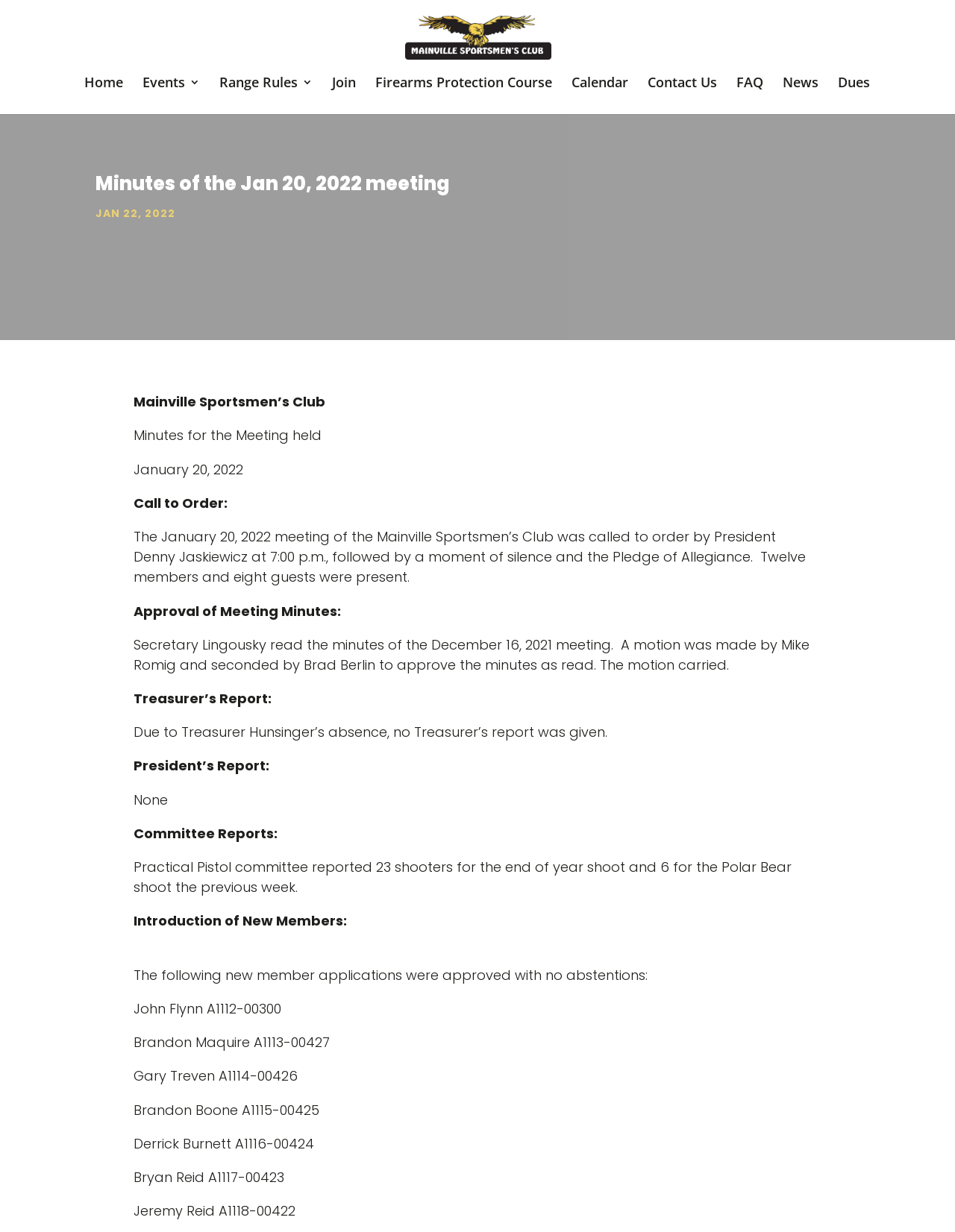Explain the contents of the webpage comprehensively.

The webpage is about the minutes of a meeting held on January 20, 2022, at the Mainville Sportsmen's Club. At the top of the page, there is a logo of the Mainville Sportsmen's Club, accompanied by a link to the club's homepage. Below the logo, there is a navigation menu with 9 links: Home, Events 3, Range Rules 3, Join, Firearms Protection Course, Calendar, Contact Us, FAQ, and News.

The main content of the page is divided into sections, each with a heading. The first section is the meeting minutes, which includes the date and time of the meeting, the attendees, and a summary of the discussions. The text is organized into paragraphs, with each paragraph describing a specific topic, such as the approval of meeting minutes, treasurer's report, president's report, and committee reports.

There are 7 sections in total, each with a clear heading and descriptive text. The text is well-structured and easy to follow, with each section building on the previous one to provide a comprehensive summary of the meeting.